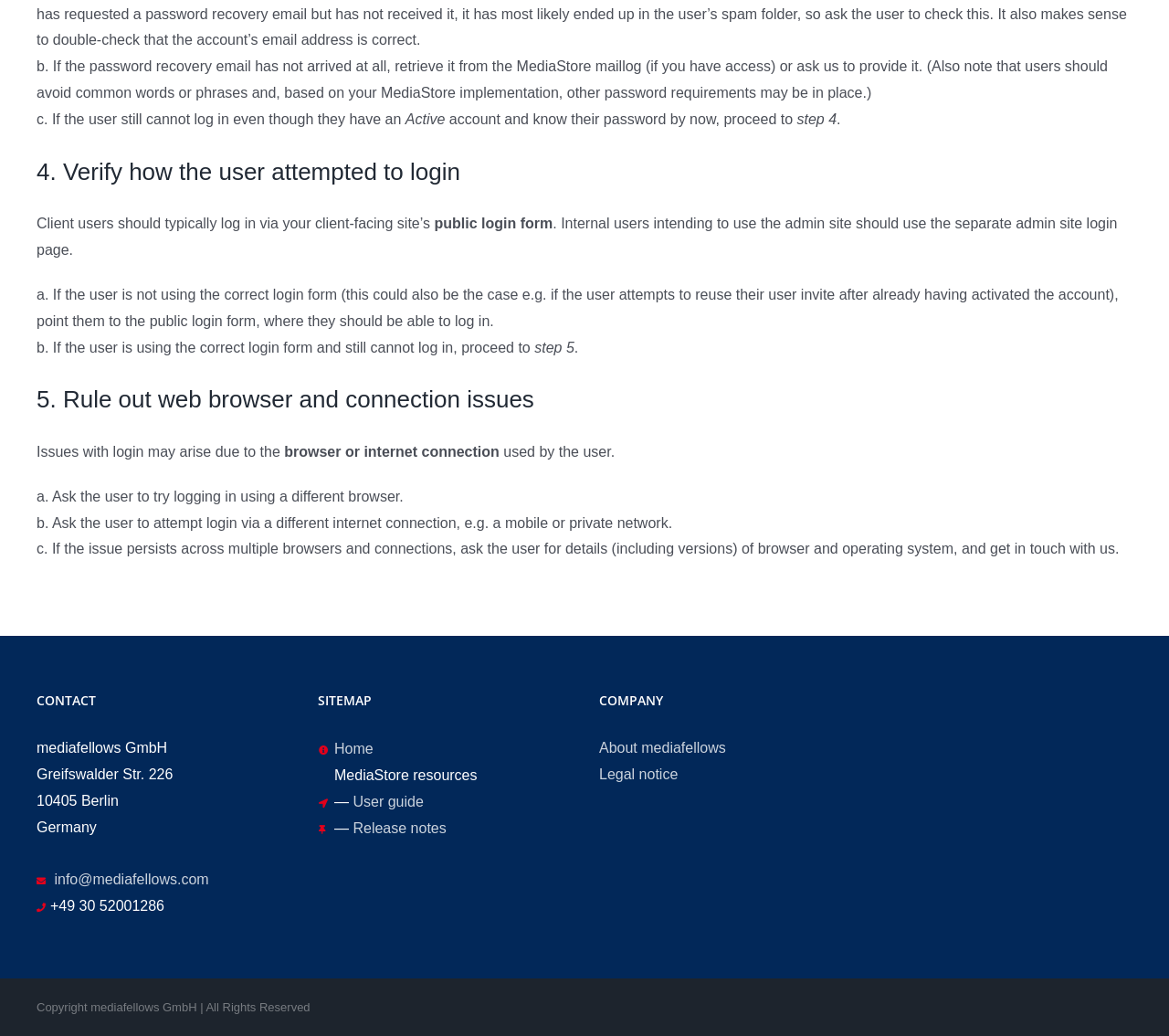Identify the bounding box coordinates of the HTML element based on this description: "Home".

[0.286, 0.715, 0.319, 0.73]